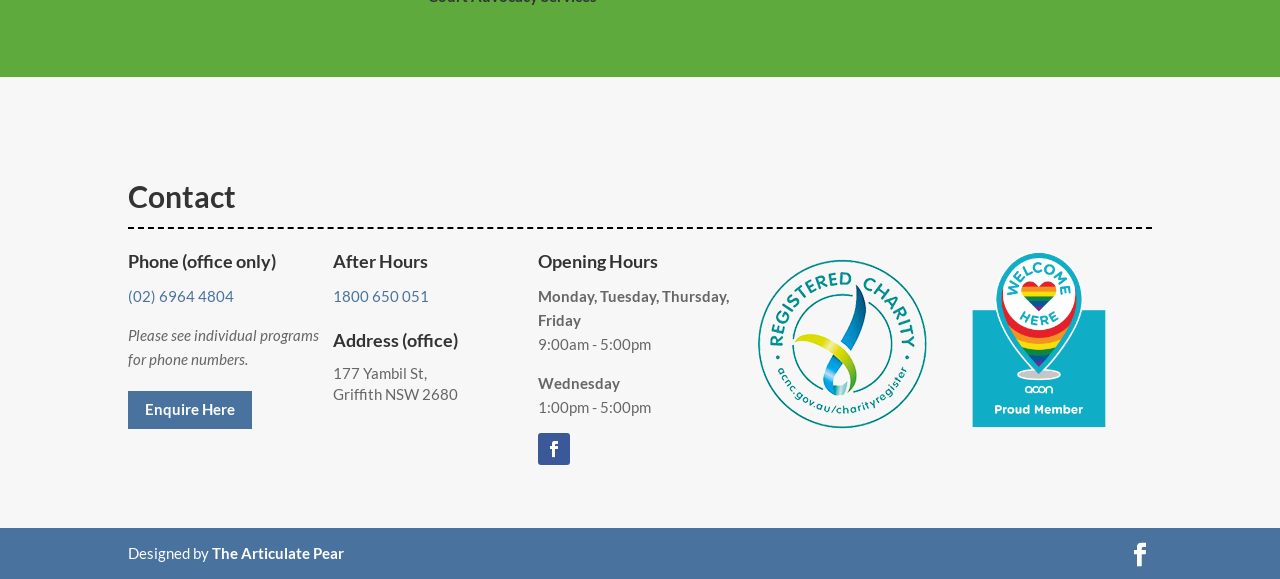What is the after-hours phone number?
Using the information from the image, answer the question thoroughly.

The after-hours phone number can be found in the 'Contact' section, under the 'After Hours' heading, which is located at the top-right of the webpage.